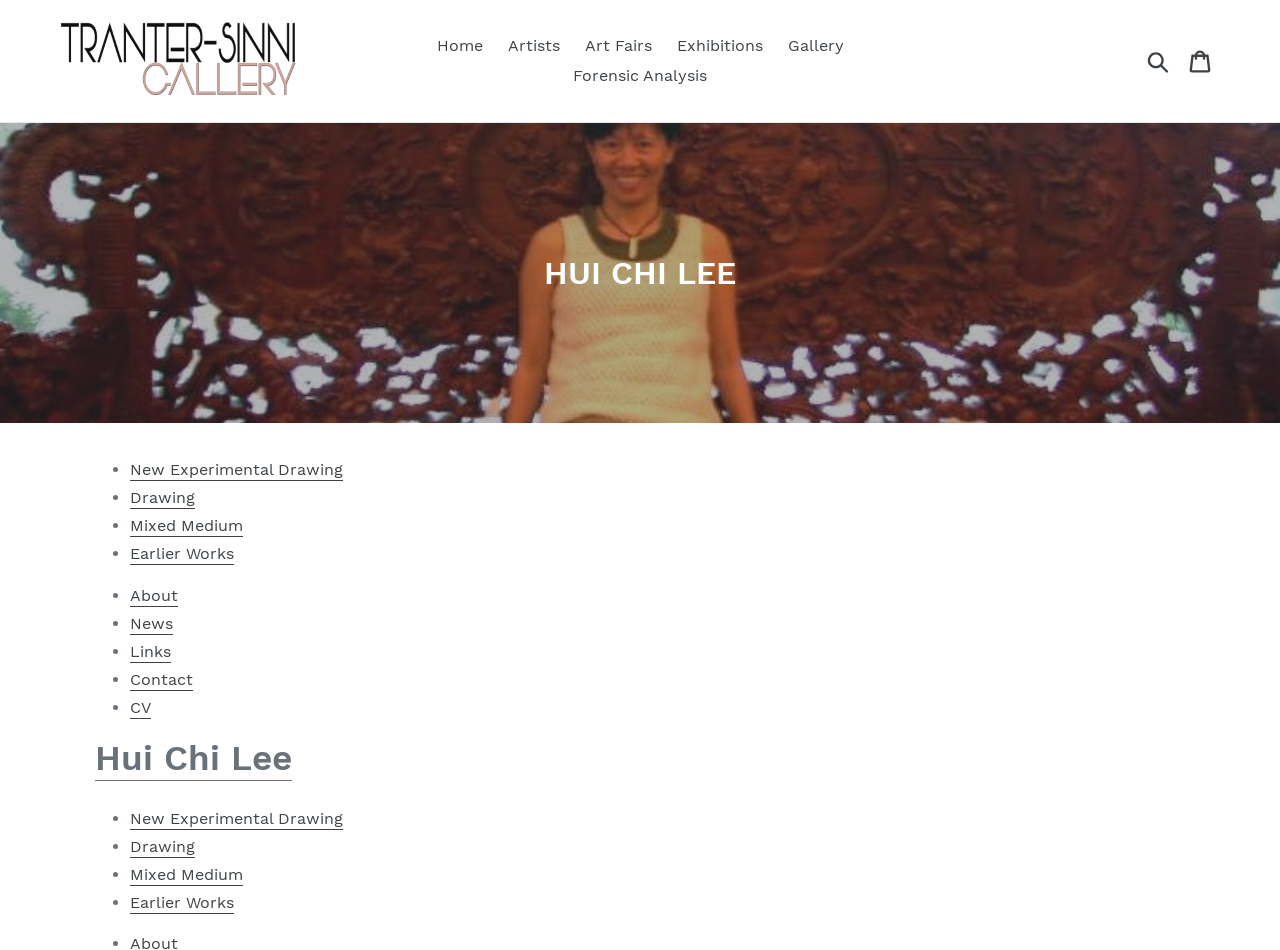Find and provide the bounding box coordinates for the UI element described with: "Earlier Works".

[0.102, 0.573, 0.183, 0.595]